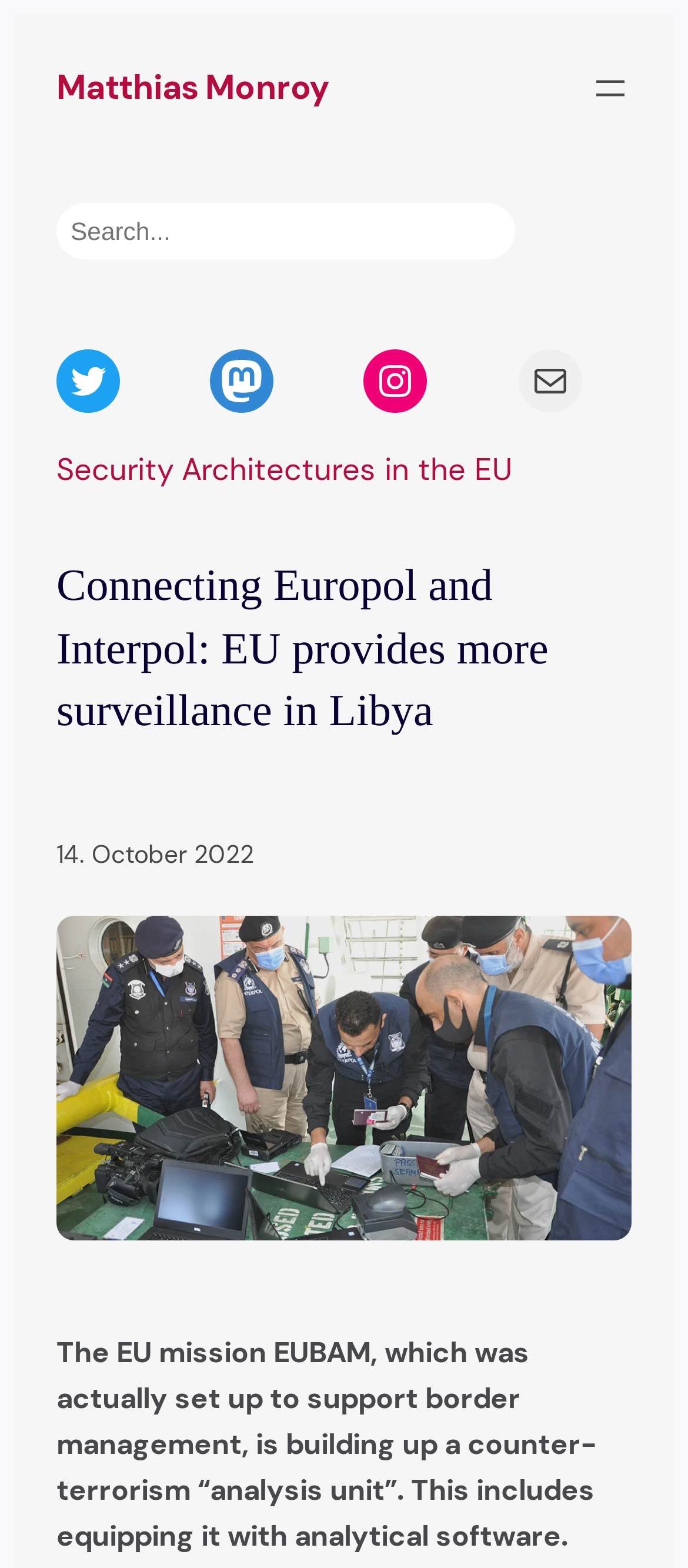How many social media links are available?
Provide an in-depth and detailed explanation in response to the question.

The number of social media links can be found by counting the link elements located at the top of the page. There are four links, labeled 'Twitter', 'Mastodon', 'Instagram', and 'Mail', indicating that there are four social media links available.